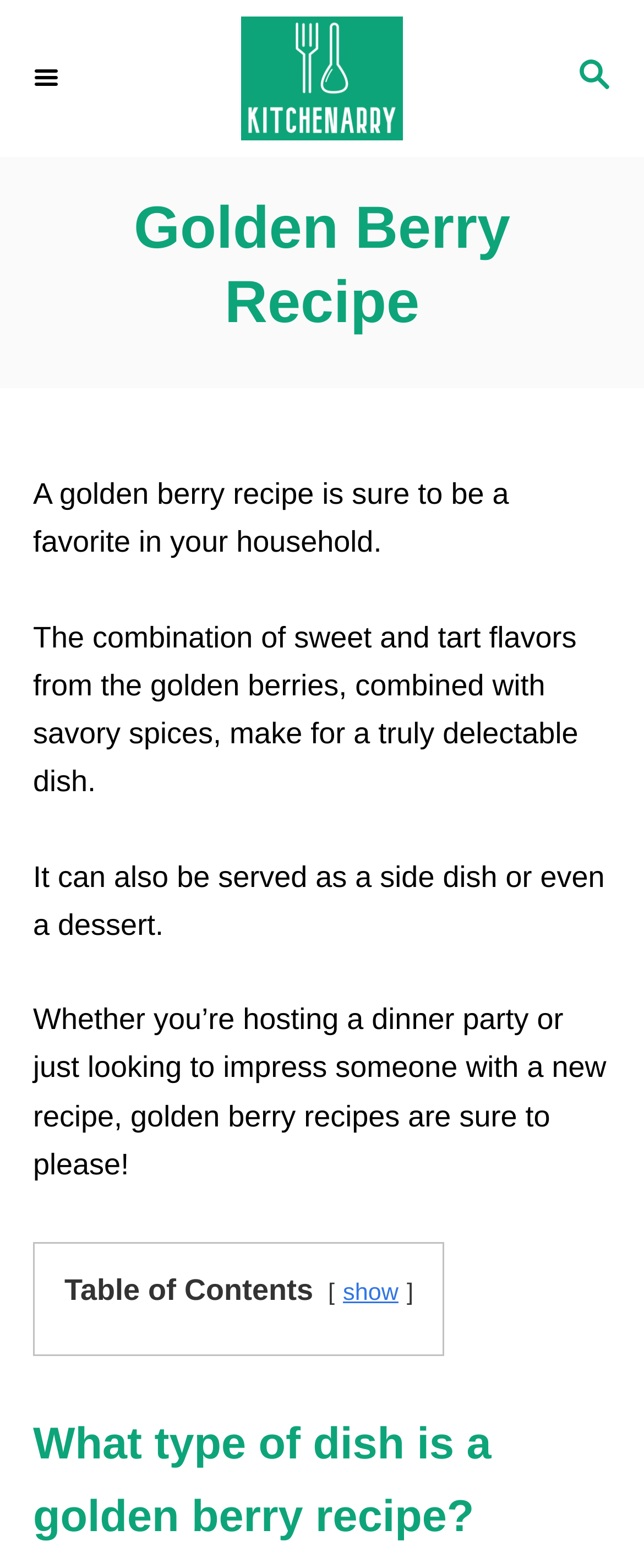Provide the bounding box coordinates, formatted as (top-left x, top-left y, bottom-right x, bottom-right y), with all values being floating point numbers between 0 and 1. Identify the bounding box of the UI element that matches the description: parent_node: SEARCH title="Kitchenarry"

[0.154, 0.0, 0.846, 0.1]